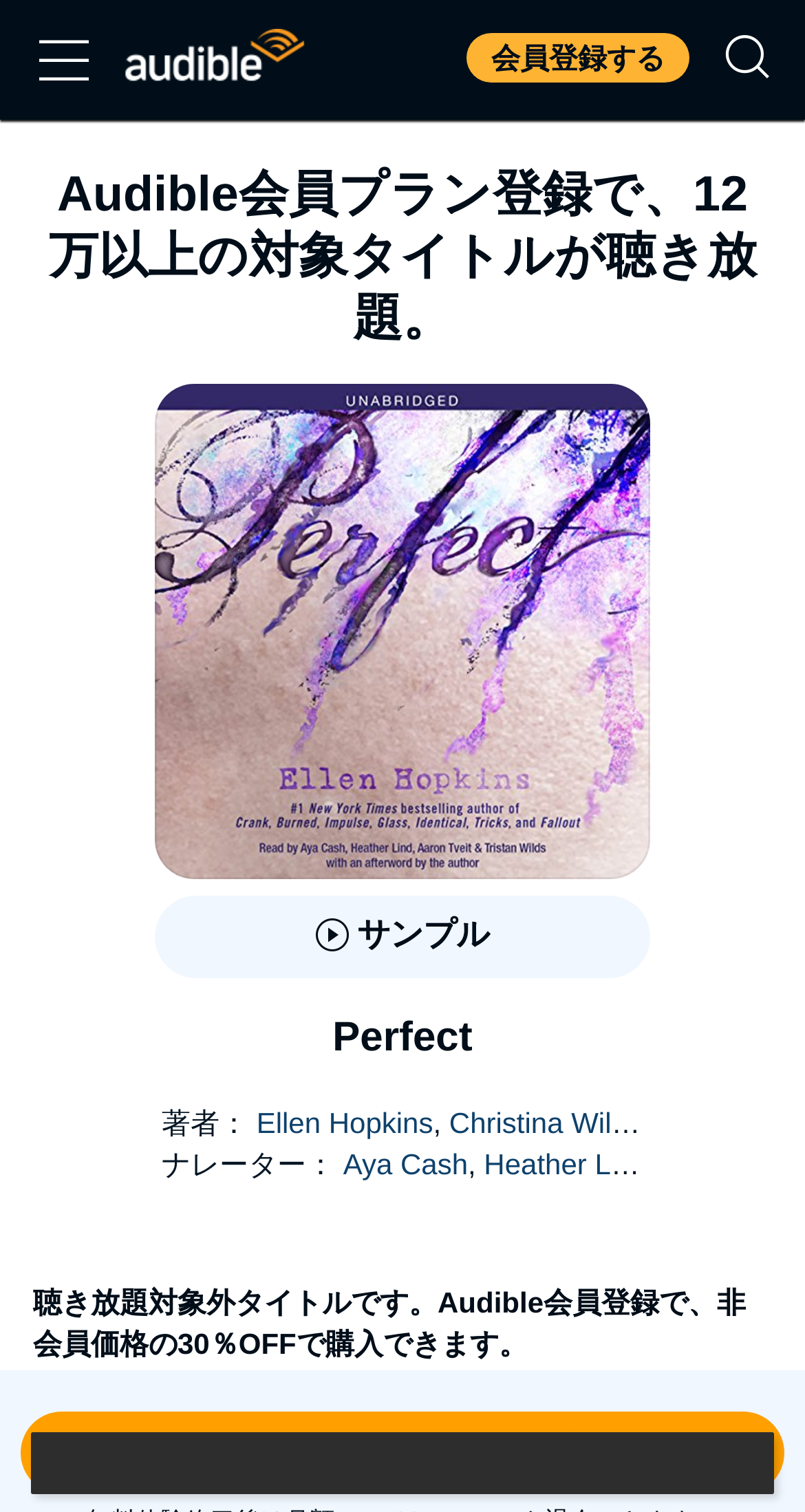Answer succinctly with a single word or phrase:
What is the discount for Audible members?

30% OFF